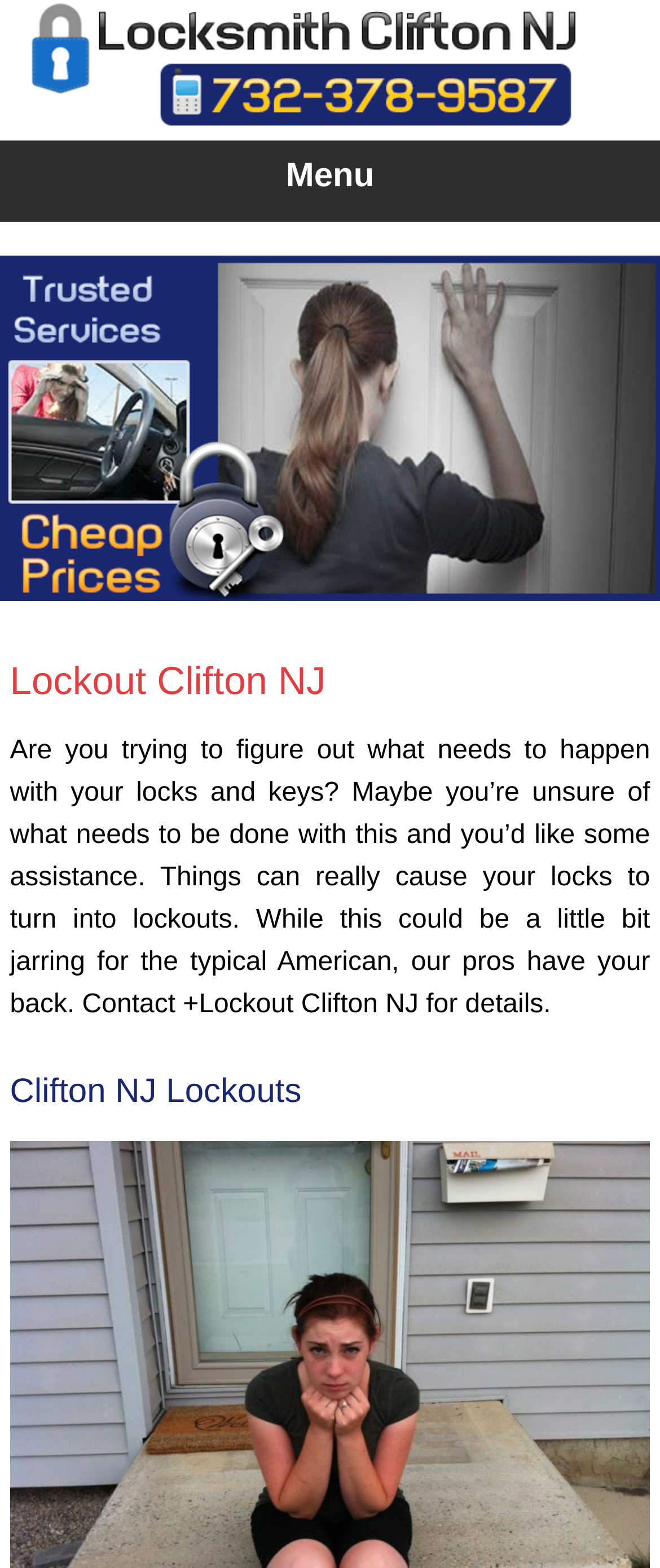What is the main issue addressed on this webpage?
Using the visual information from the image, give a one-word or short-phrase answer.

House lockout